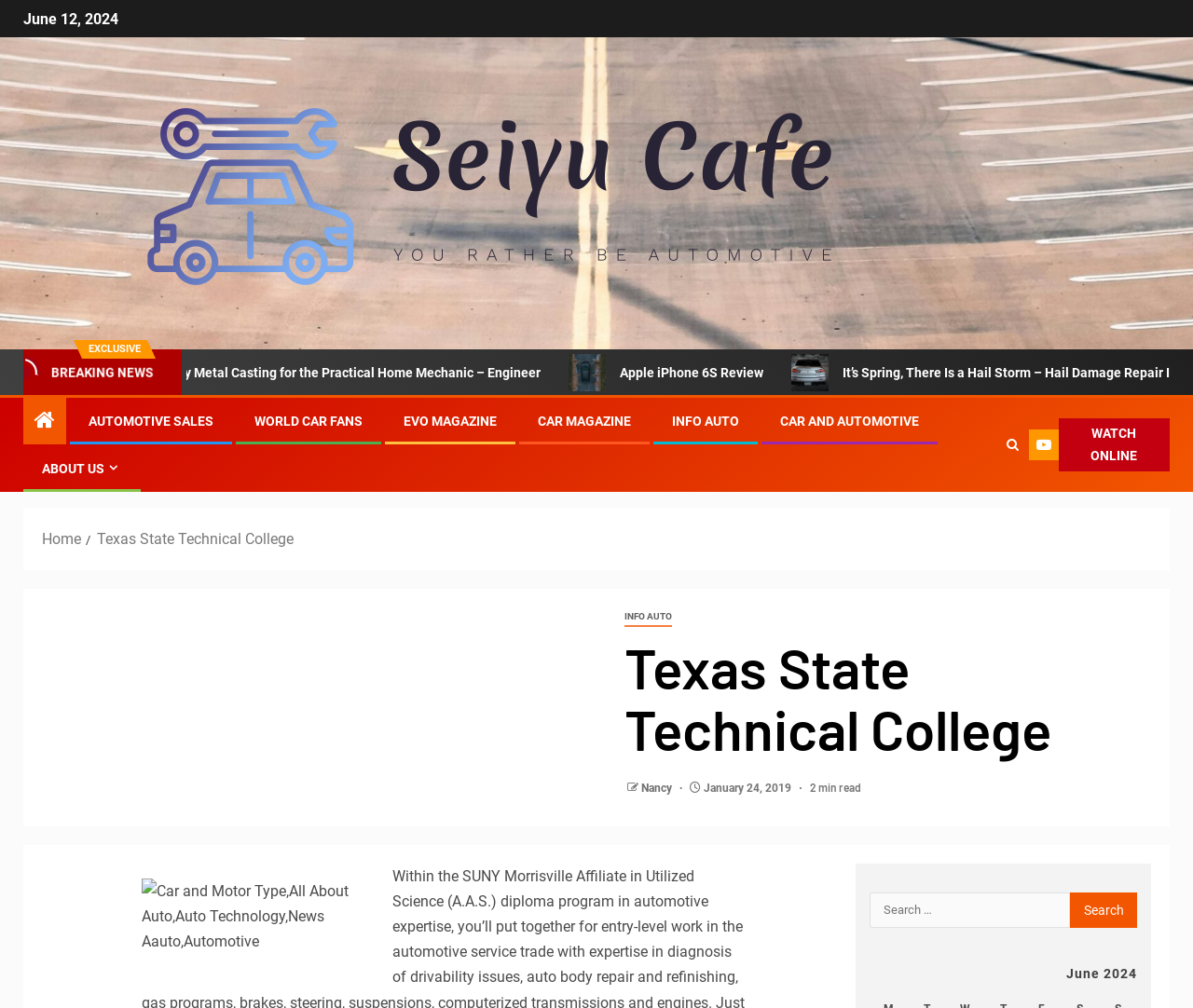Bounding box coordinates should be in the format (top-left x, top-left y, bottom-right x, bottom-right y) and all values should be floating point numbers between 0 and 1. Determine the bounding box coordinate for the UI element described as: Home

[0.035, 0.526, 0.068, 0.543]